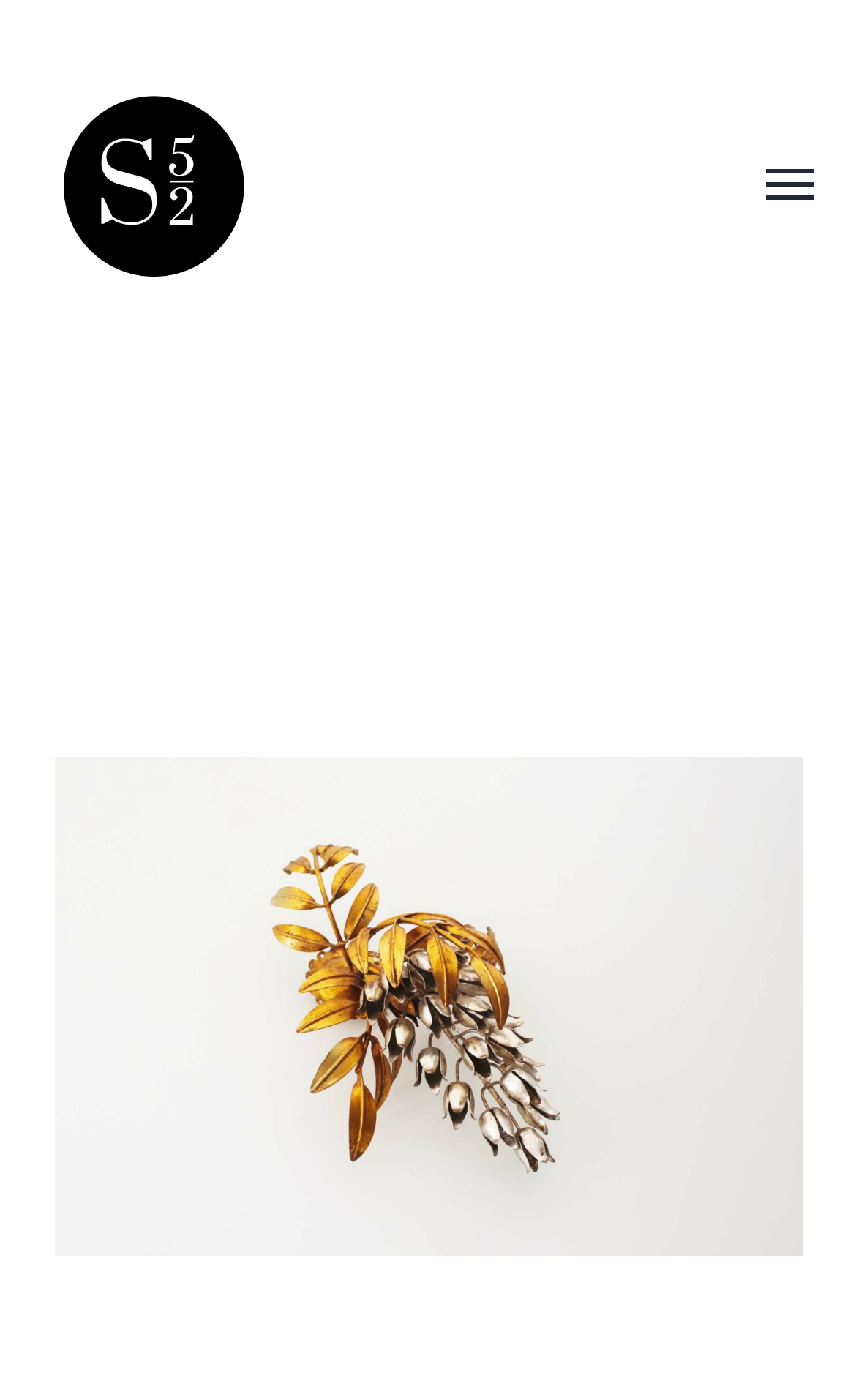Given the element description Toggle menu, specify the bounding box coordinates of the corresponding UI element in the format (top-left x, top-left y, bottom-right x, bottom-right y). All values must be between 0 and 1.

[0.822, 0.11, 0.95, 0.157]